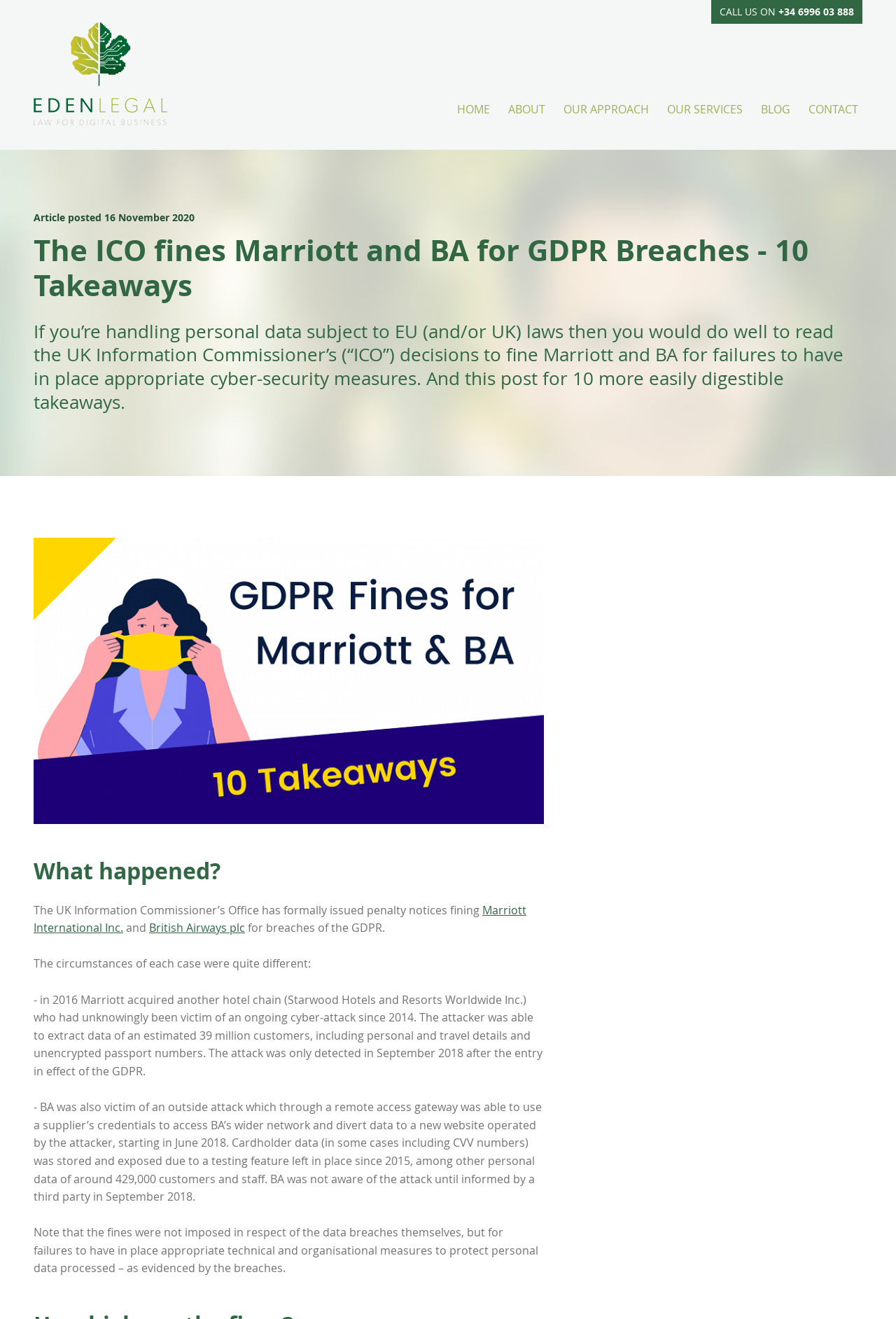Please find and generate the text of the main header of the webpage.

The ICO fines Marriott and BA for GDPR Breaches - 10 Takeaways